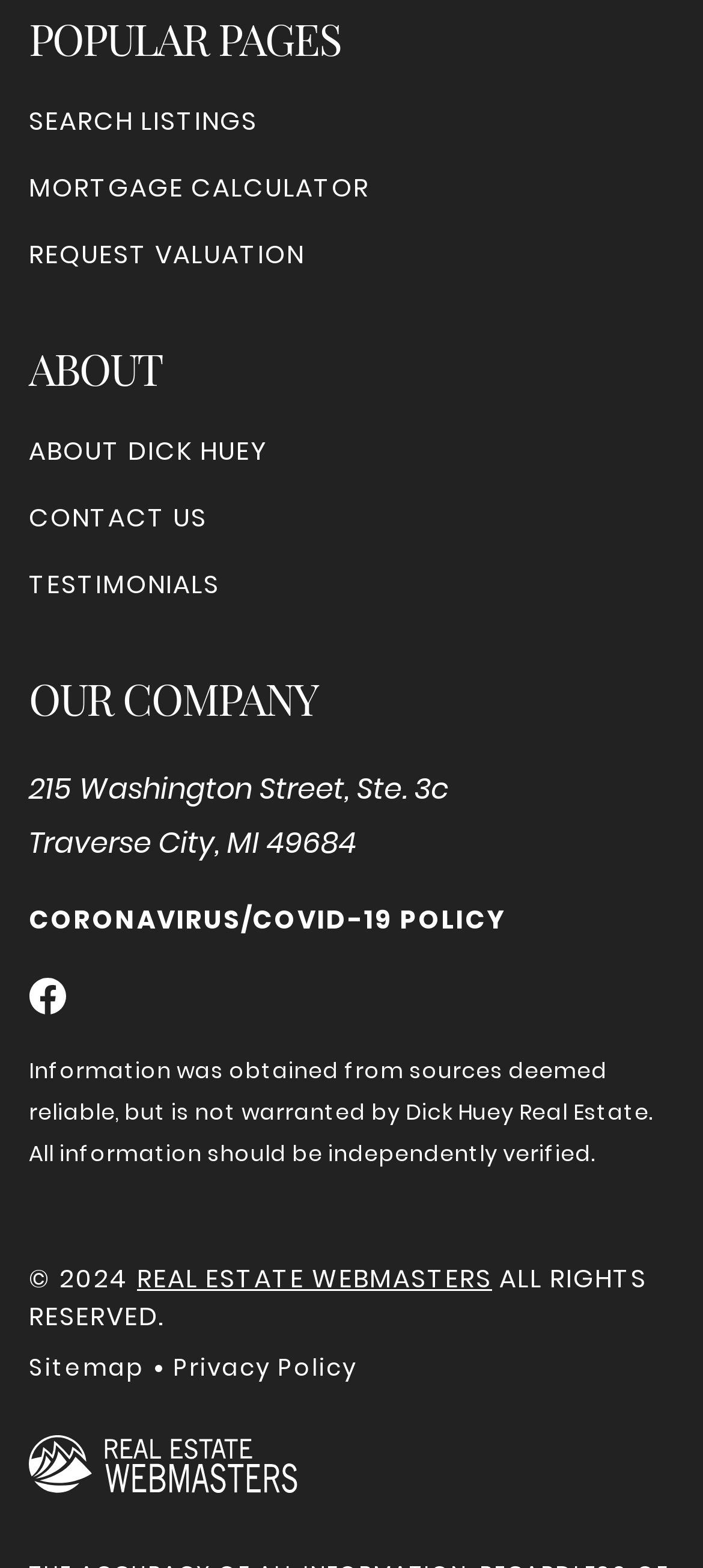Determine the bounding box coordinates of the section to be clicked to follow the instruction: "Request valuation". The coordinates should be given as four float numbers between 0 and 1, formatted as [left, top, right, bottom].

[0.041, 0.15, 0.433, 0.175]